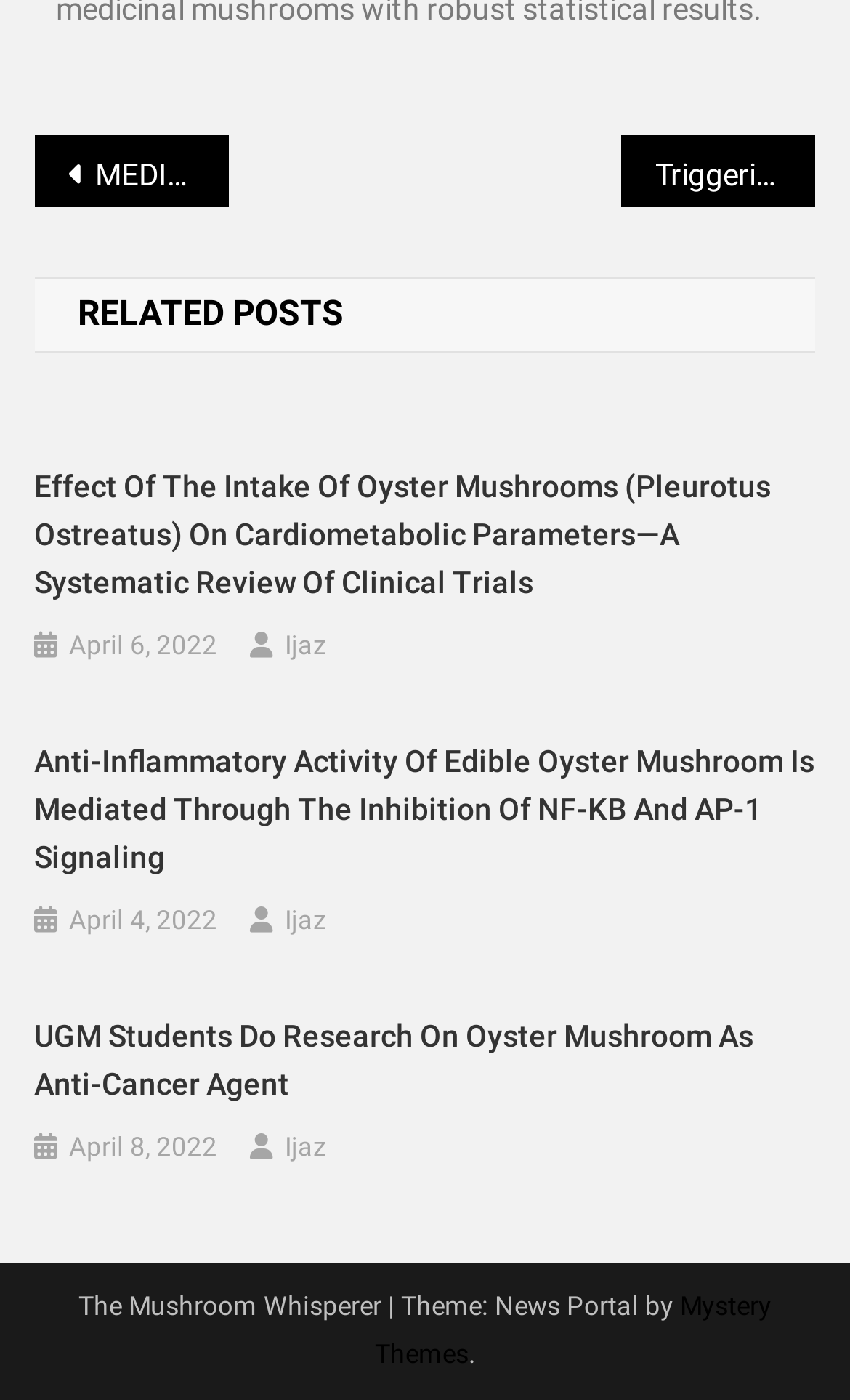Specify the bounding box coordinates (top-left x, top-left y, bottom-right x, bottom-right y) of the UI element in the screenshot that matches this description: Ijaz

[0.335, 0.804, 0.384, 0.838]